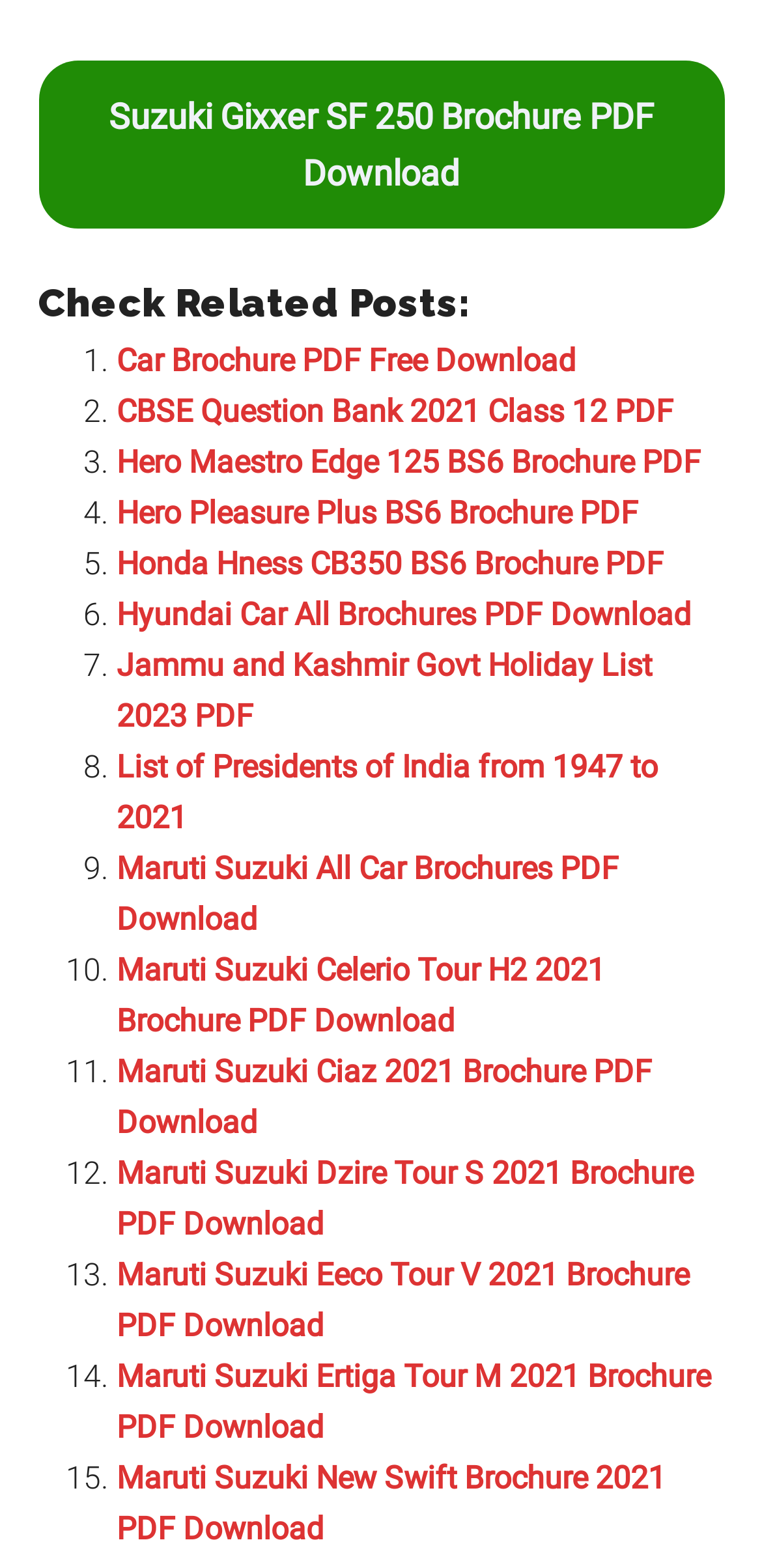Reply to the question with a brief word or phrase: What is the first related post?

Car Brochure PDF Free Download